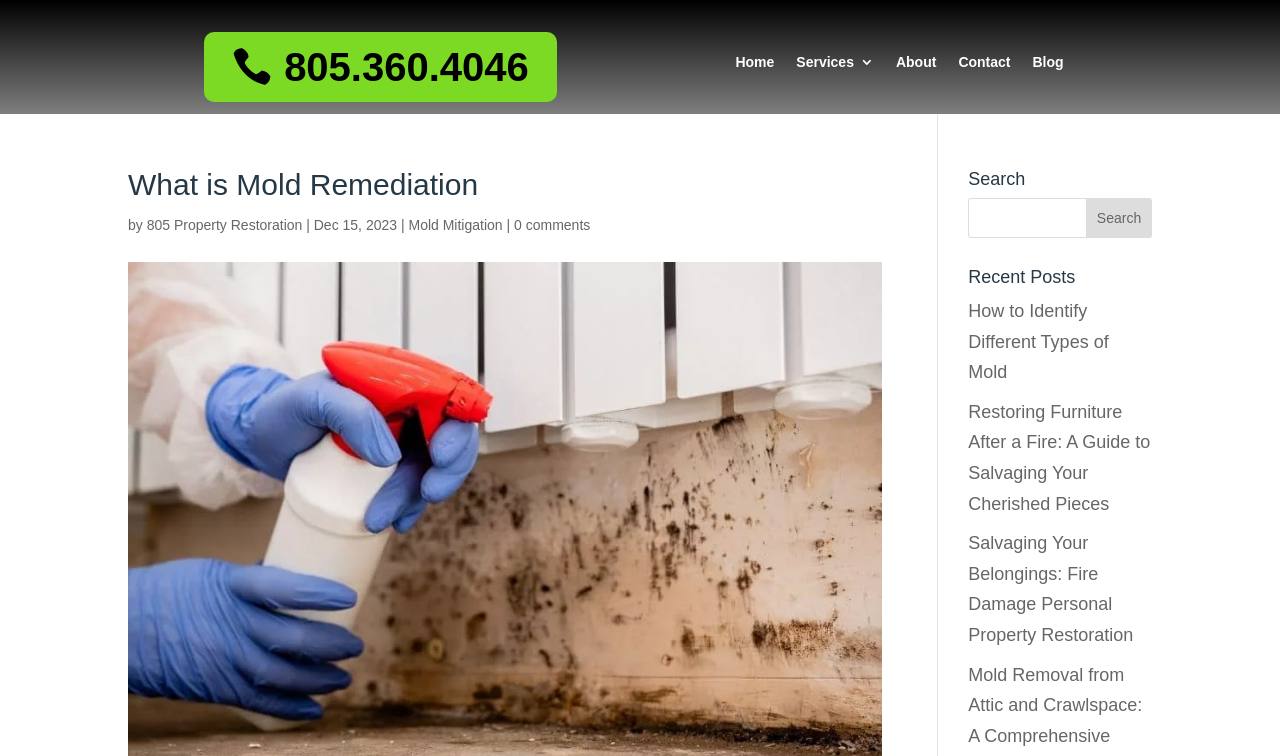What is the name of the company associated with the webpage?
Please provide a single word or phrase as the answer based on the screenshot.

805 Property Restoration